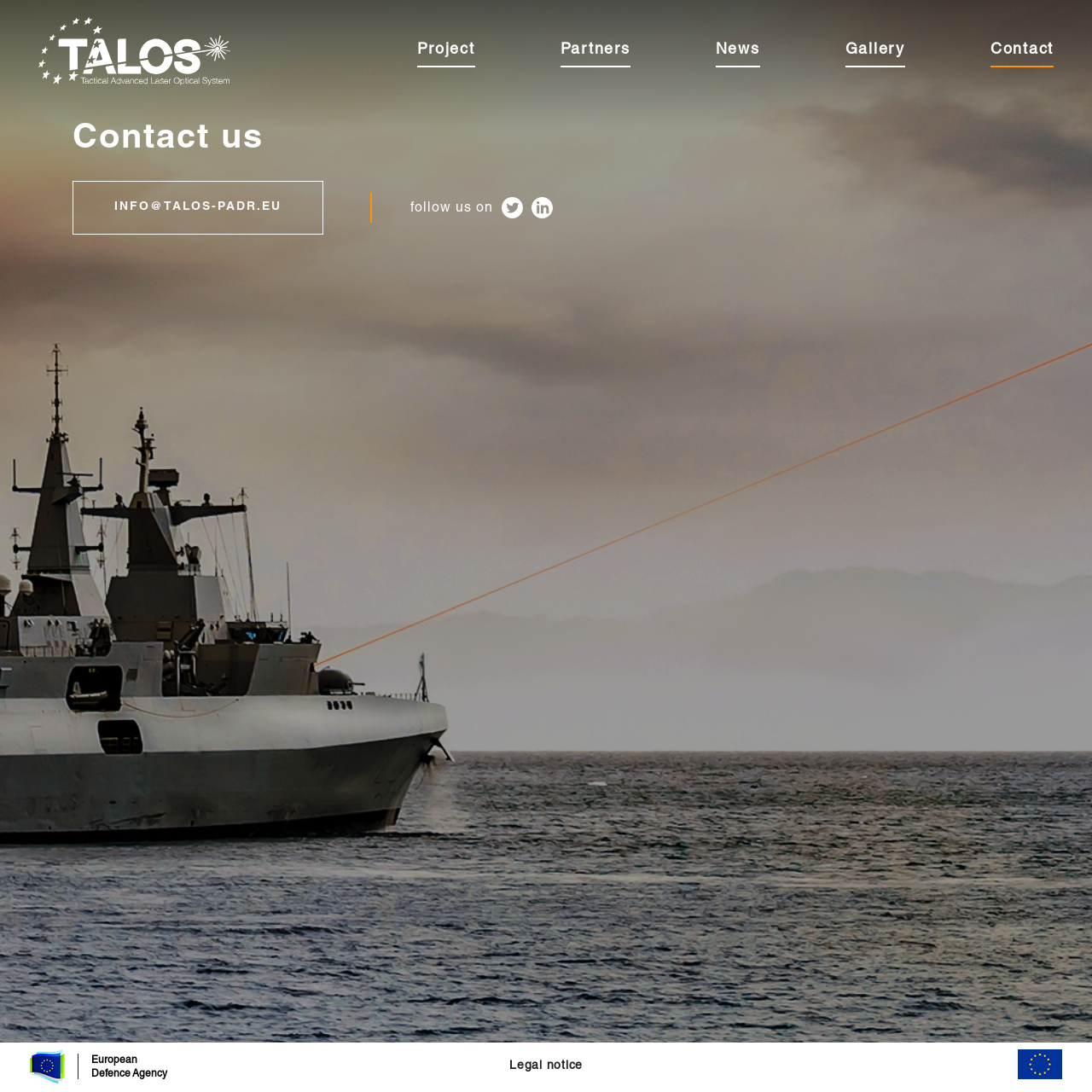Please specify the coordinates of the bounding box for the element that should be clicked to carry out this instruction: "contact us by email". The coordinates must be four float numbers between 0 and 1, formatted as [left, top, right, bottom].

[0.066, 0.166, 0.296, 0.215]